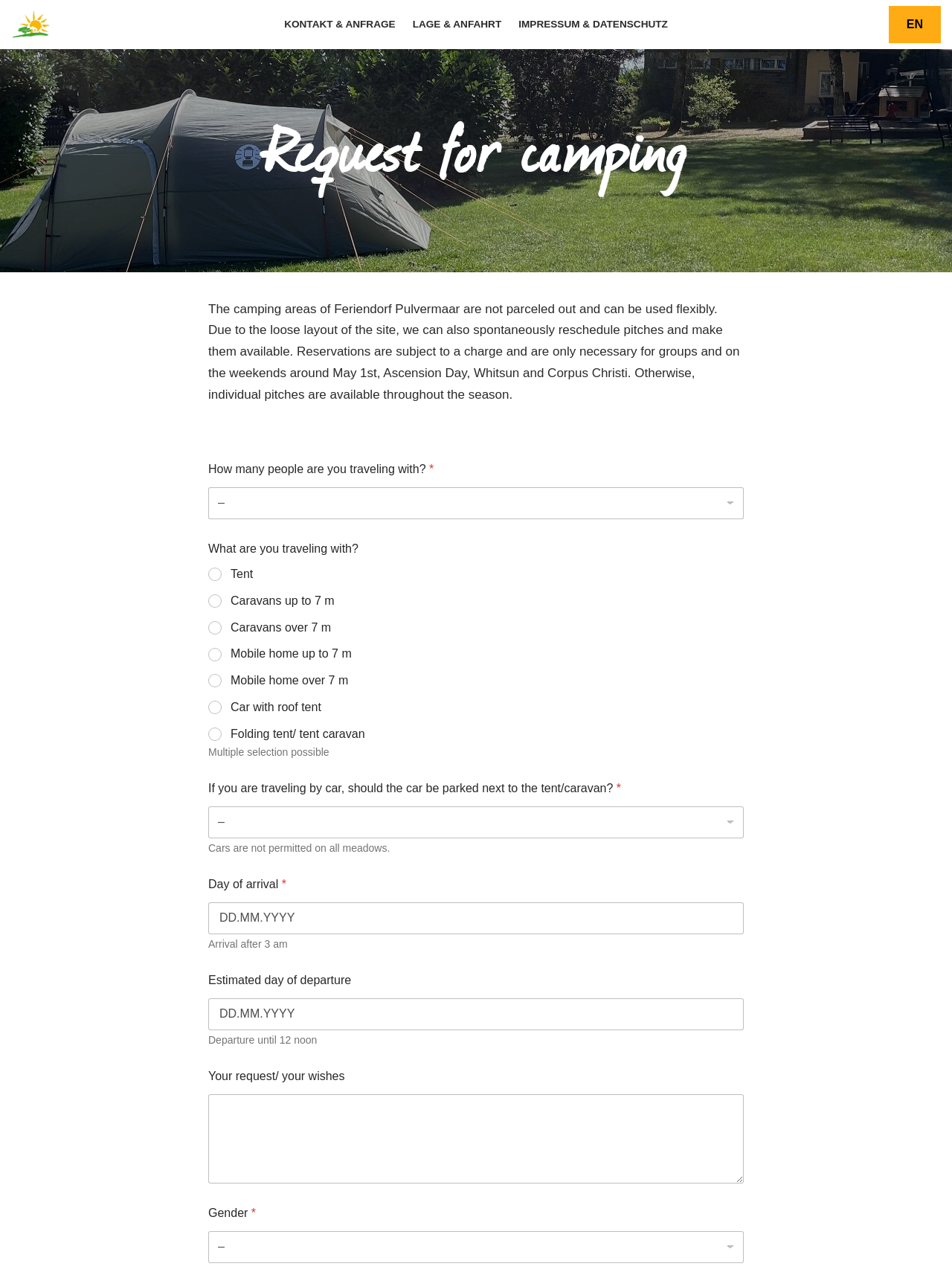Please answer the following question using a single word or phrase: 
What is the minimum time of arrival allowed?

3 am